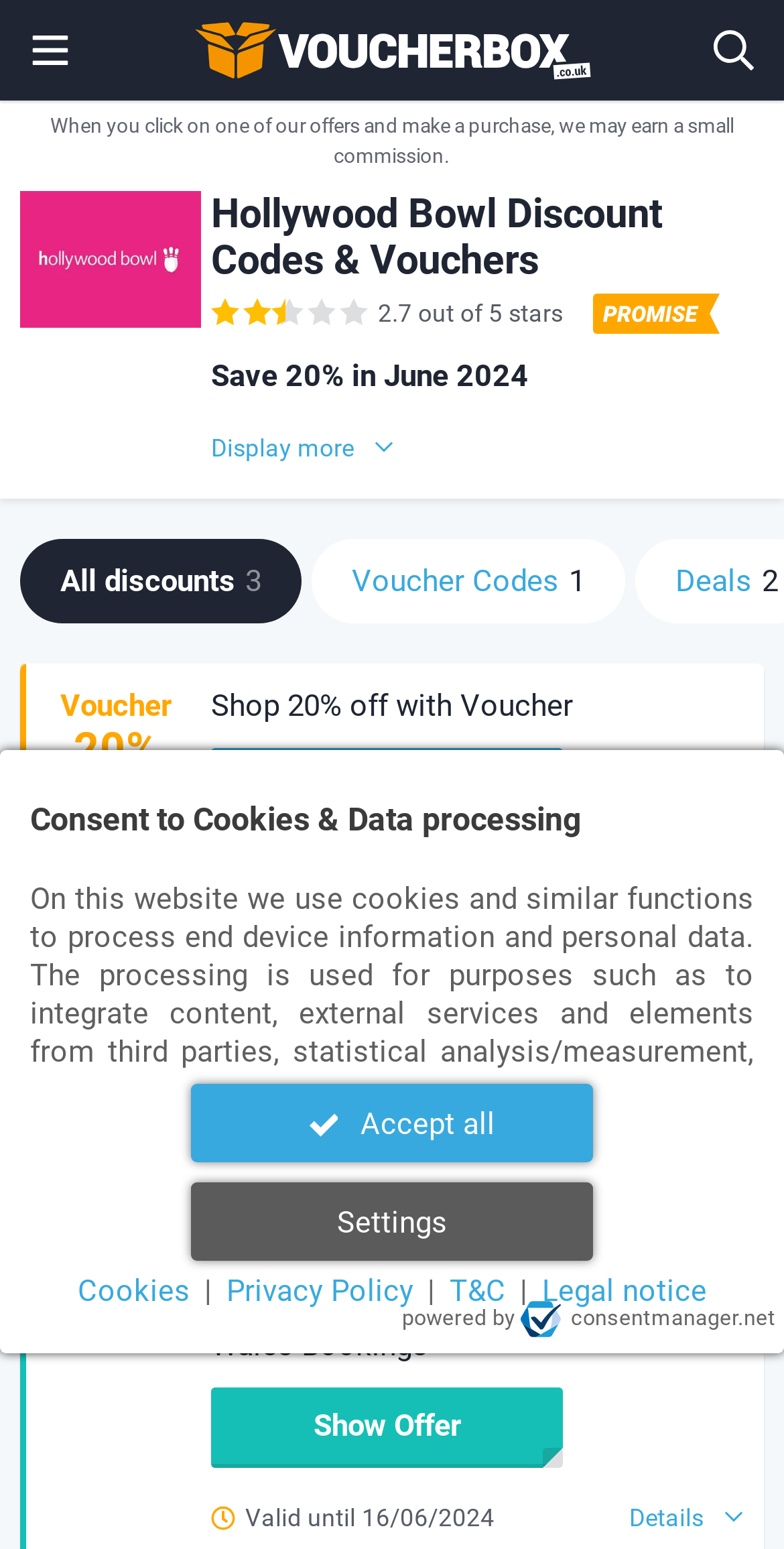Locate the primary heading on the webpage and return its text.

Hollywood Bowl Discount Codes & Vouchers